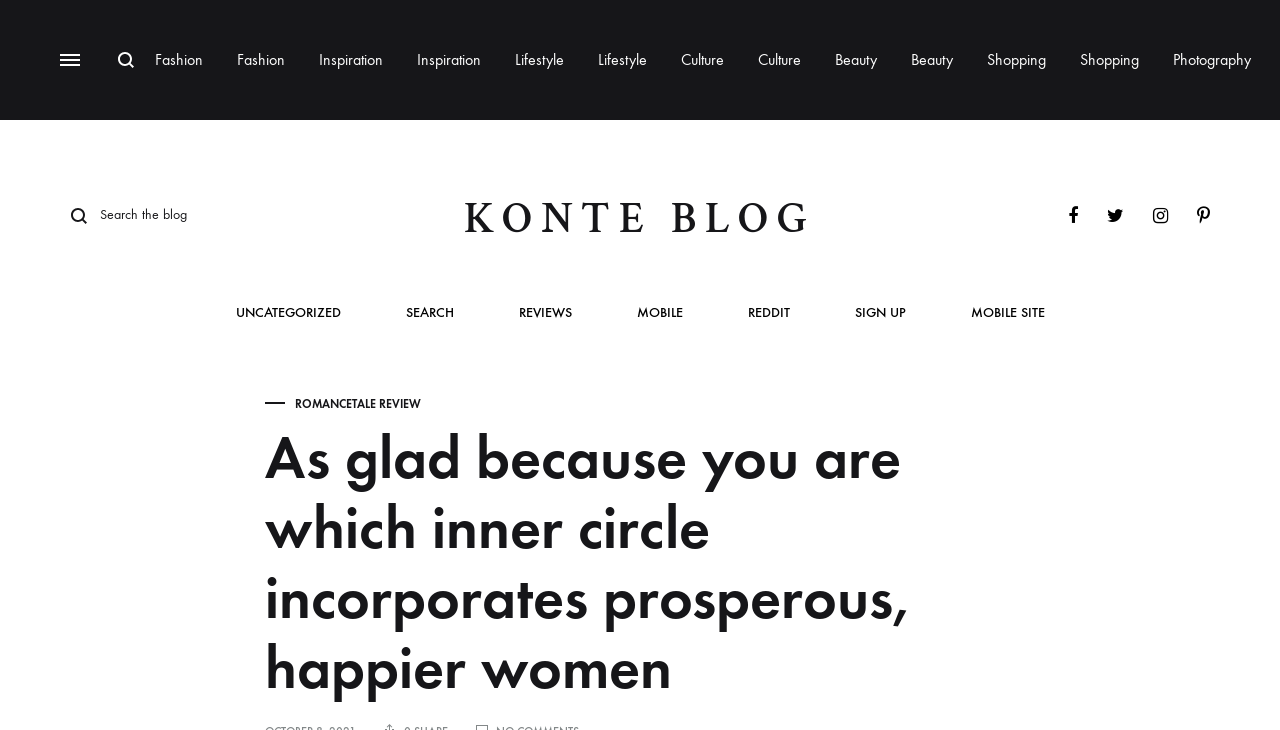Please identify the primary heading on the webpage and return its text.

As glad because you are which inner circle incorporates prosperous, happier women